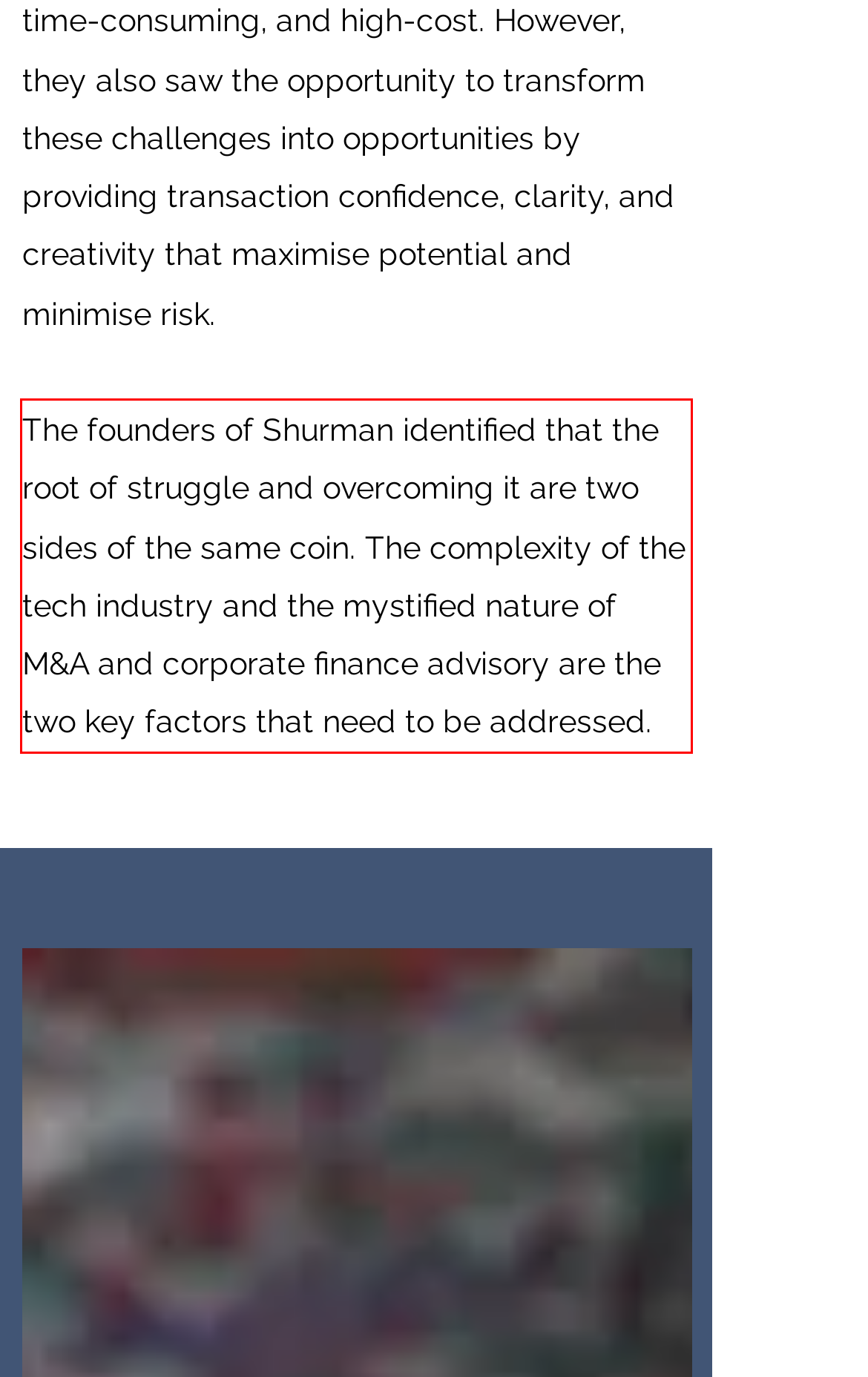Identify the red bounding box in the webpage screenshot and perform OCR to generate the text content enclosed.

The founders of Shurman identified that the root of struggle and overcoming it are two sides of the same coin. The complexity of the tech industry and the mystified nature of M&A and corporate finance advisory are the two key factors that need to be addressed.